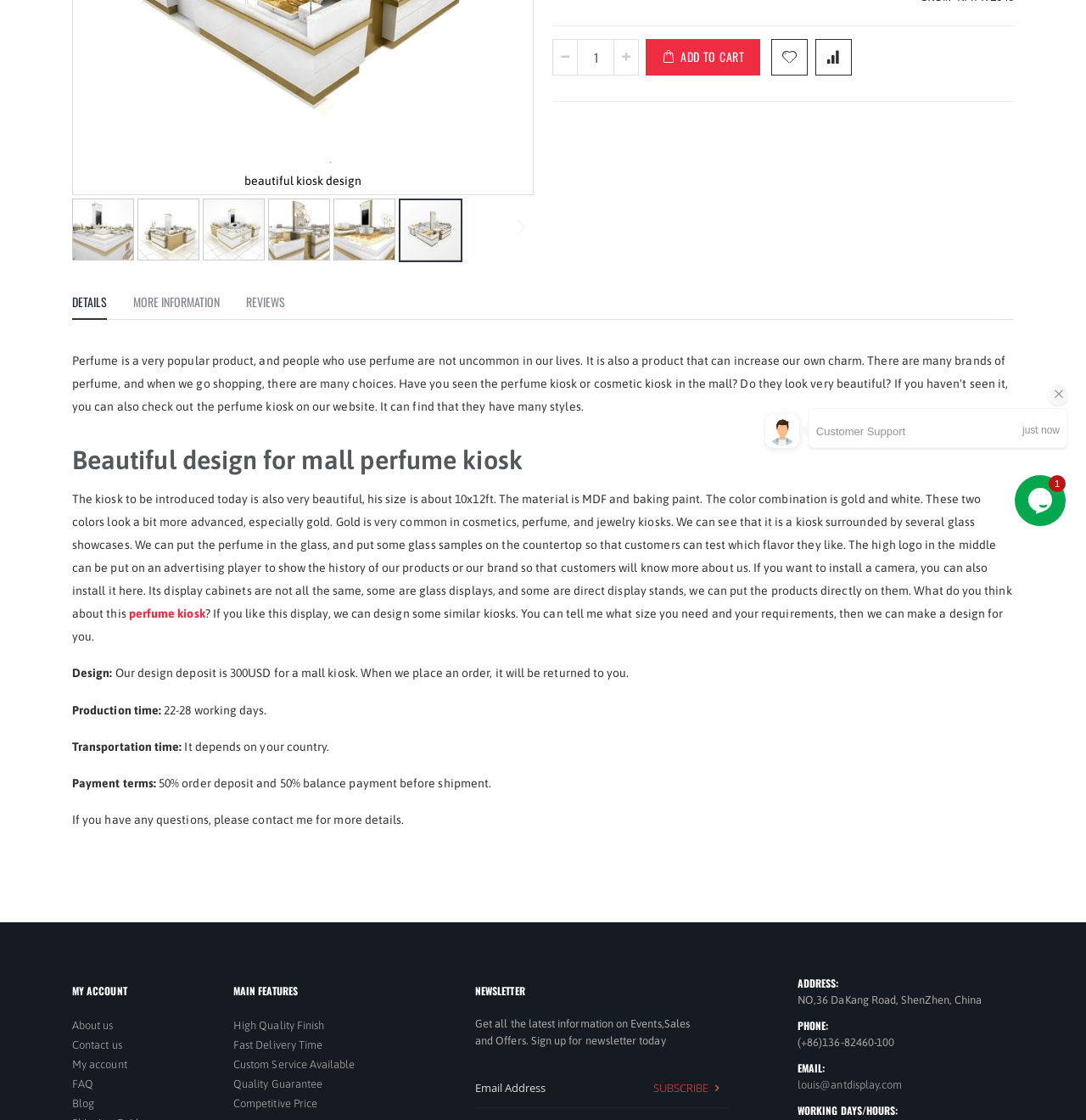Please provide the bounding box coordinates for the UI element as described: "My account". The coordinates must be four floats between 0 and 1, represented as [left, top, right, bottom].

[0.066, 0.945, 0.117, 0.956]